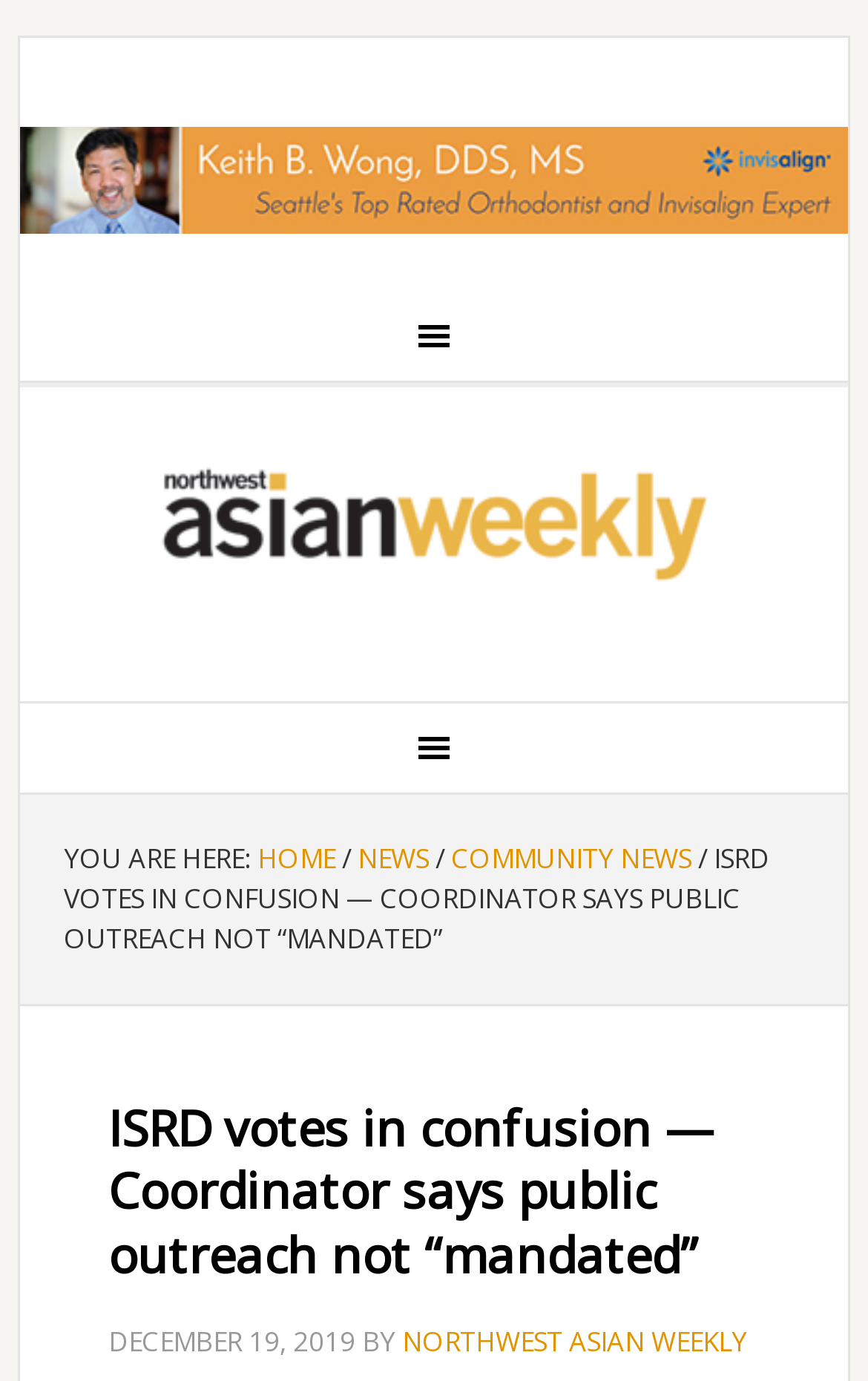Please find the bounding box coordinates (top-left x, top-left y, bottom-right x, bottom-right y) in the screenshot for the UI element described as follows: Community News

[0.52, 0.607, 0.797, 0.635]